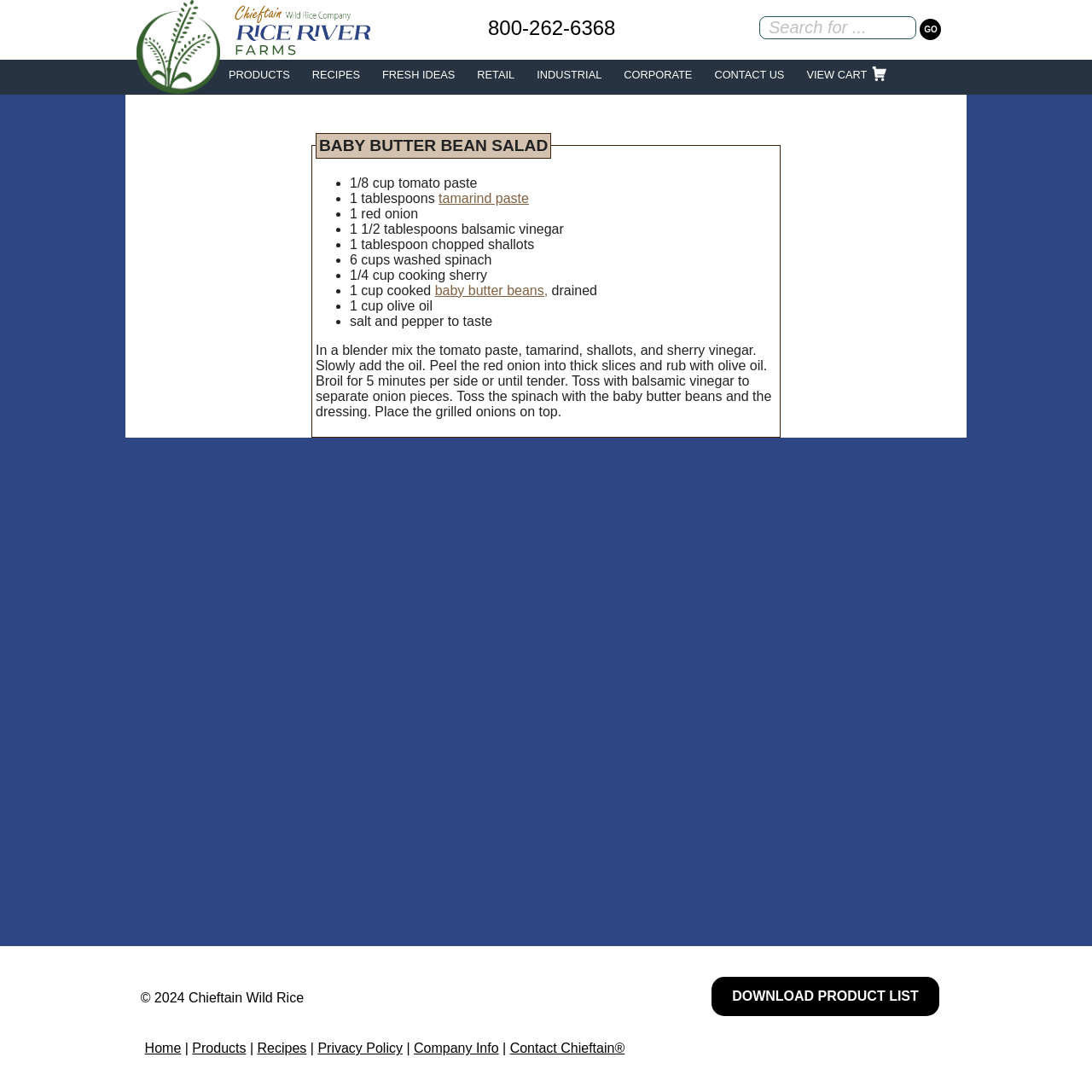Identify the bounding box coordinates of the element that should be clicked to fulfill this task: "Click GO". The coordinates should be provided as four float numbers between 0 and 1, i.e., [left, top, right, bottom].

[0.843, 0.018, 0.862, 0.037]